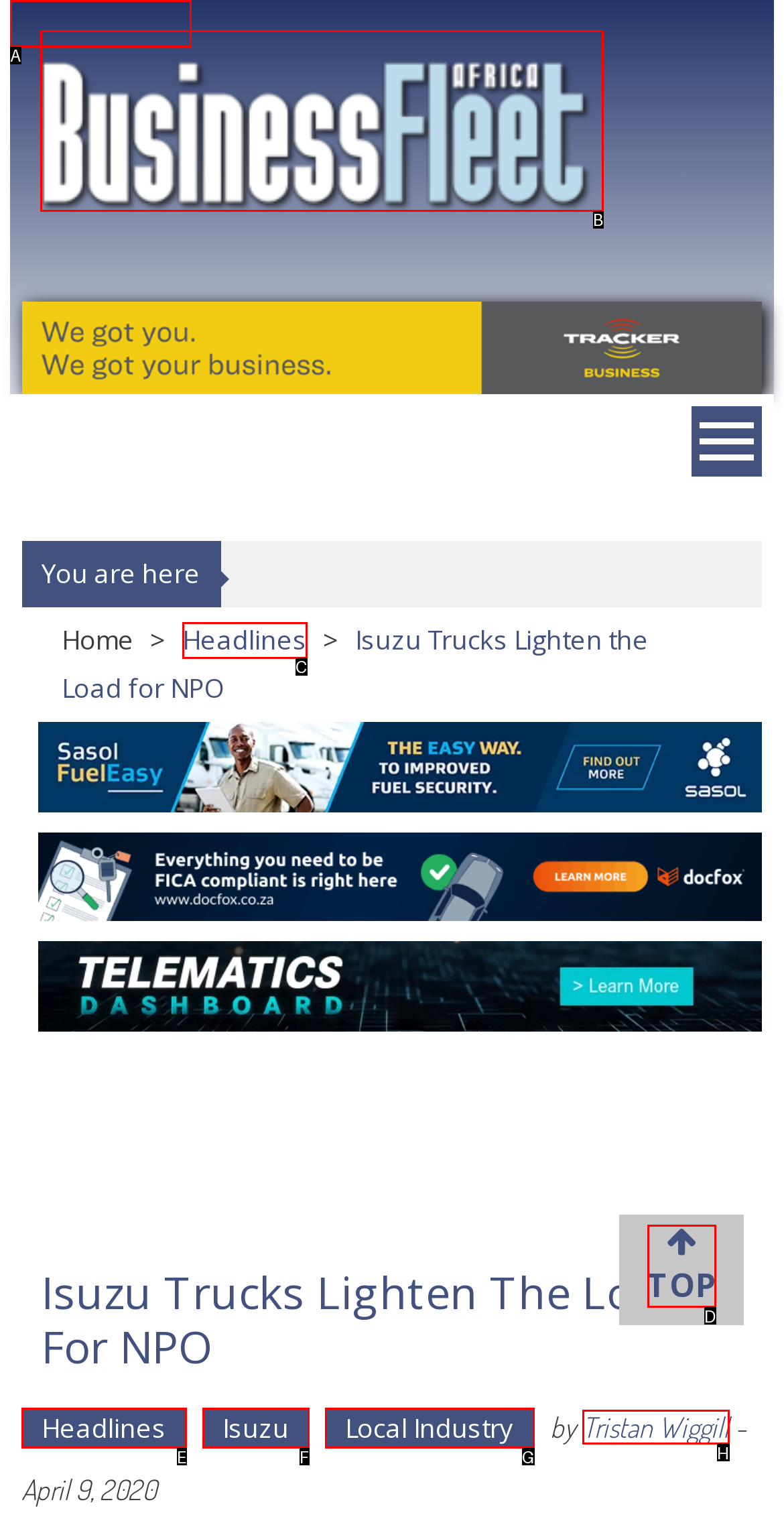Identify the HTML element that corresponds to the description: Tristan Wiggill Provide the letter of the correct option directly.

H